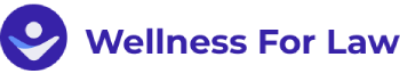What type of professionals does the organization support?
Using the visual information, answer the question in a single word or phrase.

Legal professionals